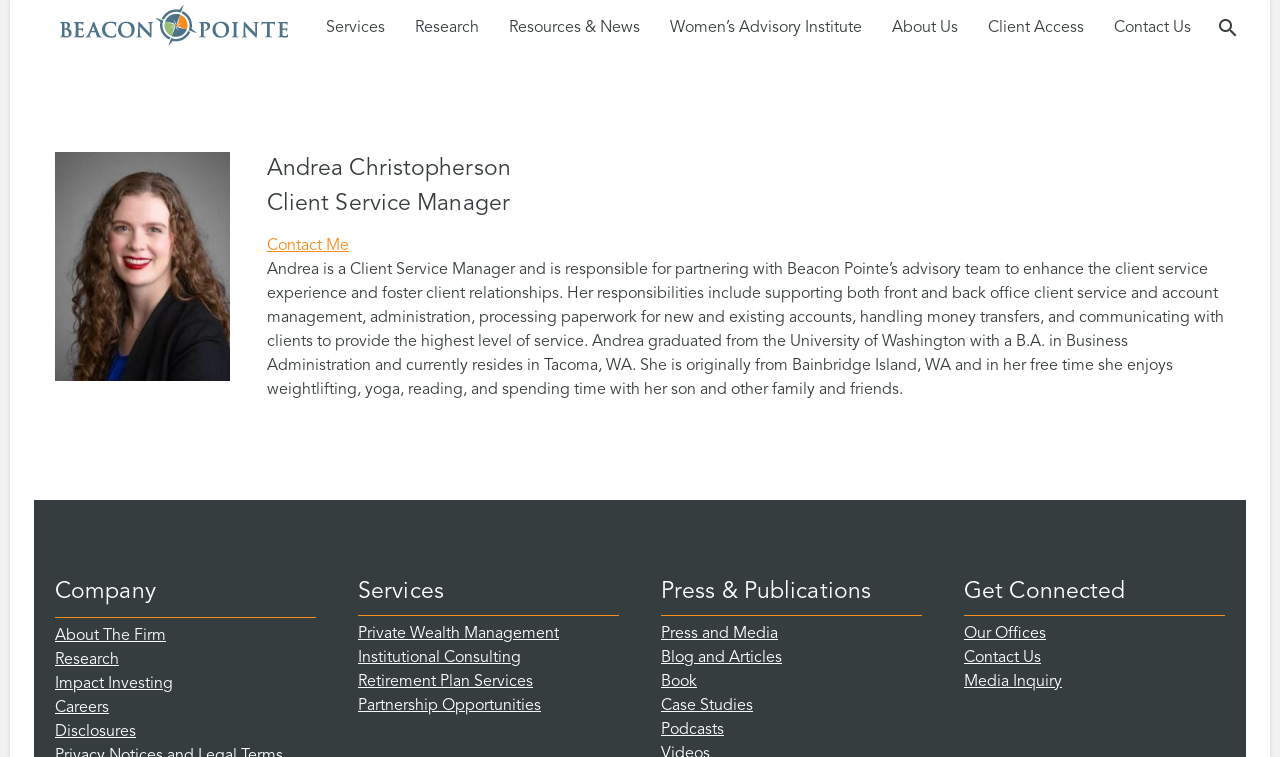Given the description of a UI element: "Media Inquiry", identify the bounding box coordinates of the matching element in the webpage screenshot.

[0.753, 0.89, 0.83, 0.911]